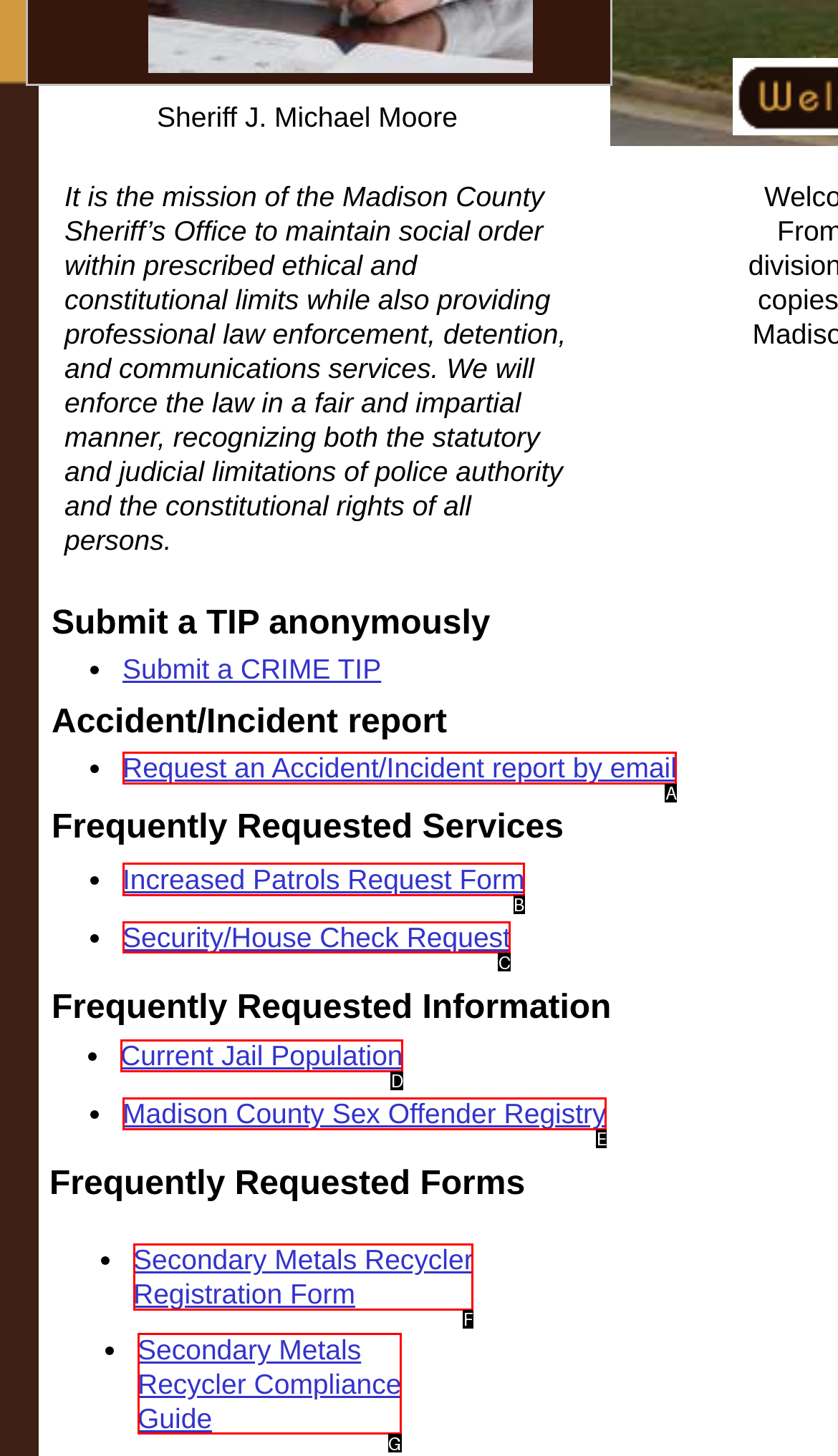Determine which option matches the description: ​Increased Patrols Request Form. Answer using the letter of the option.

B